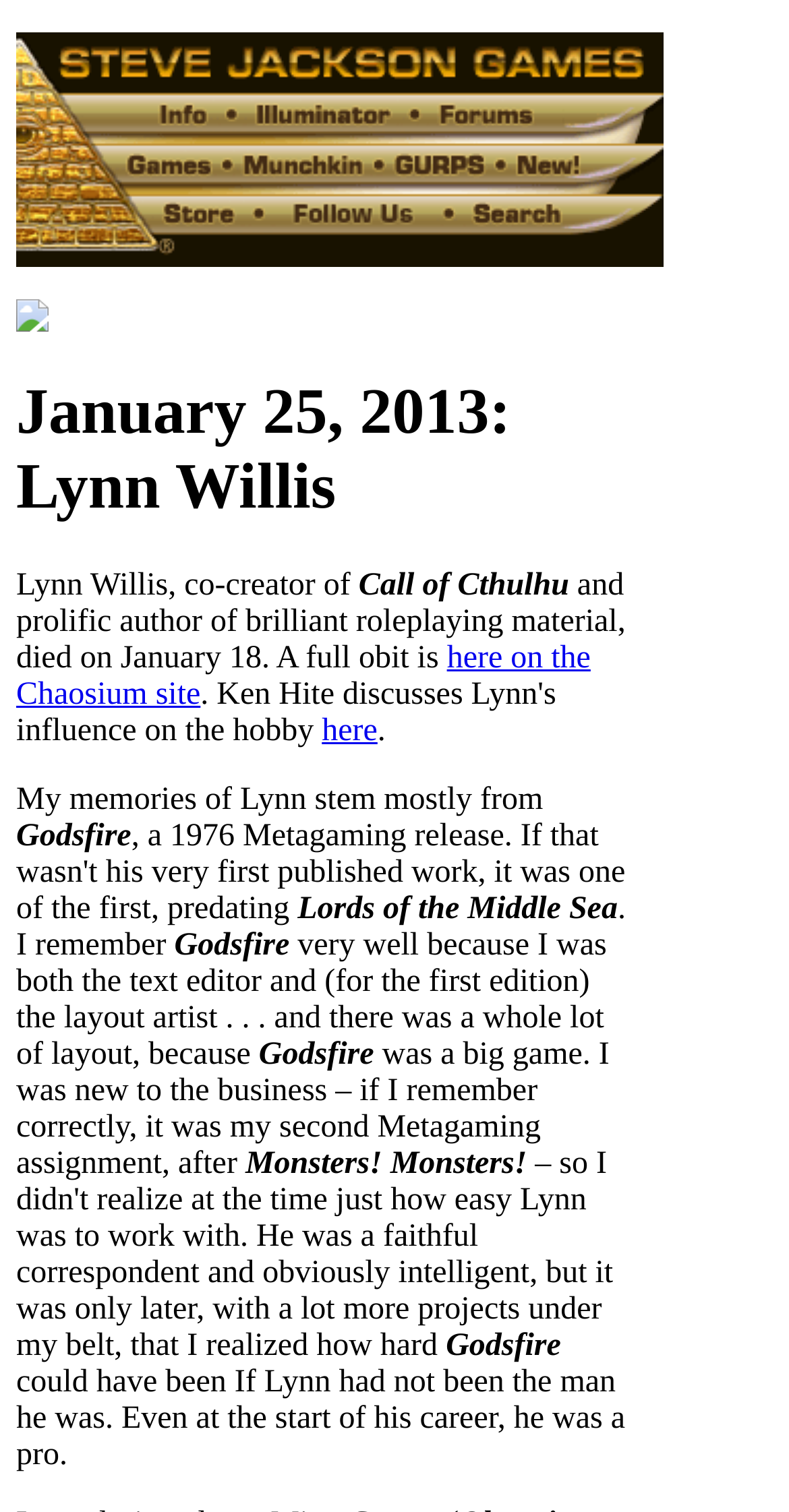What is the website where a full obit of Lynn Willis can be found?
Provide a one-word or short-phrase answer based on the image.

Chaosium site